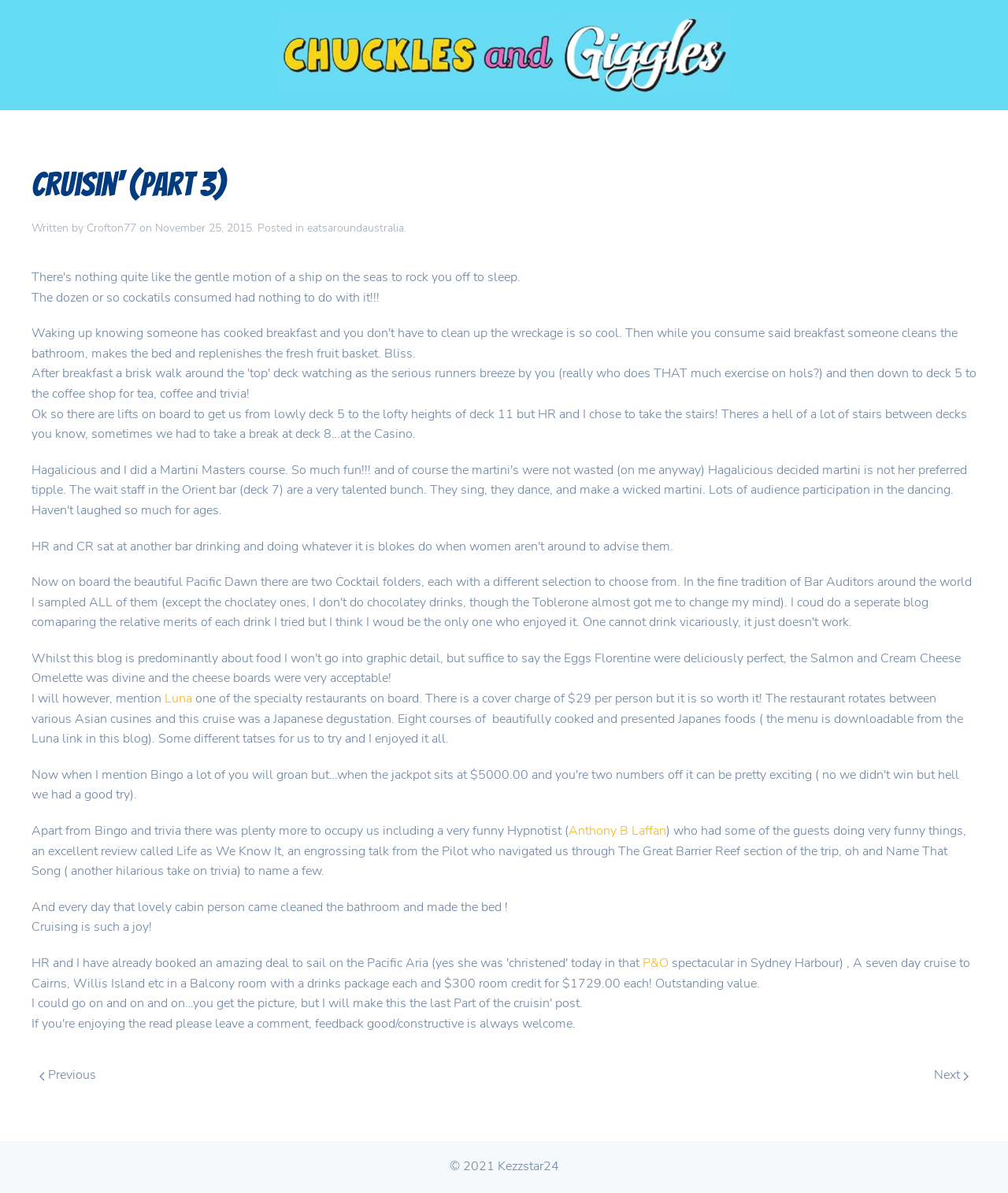Answer in one word or a short phrase: 
What is the name of the hypnotist mentioned in the article?

Anthony B Laffan